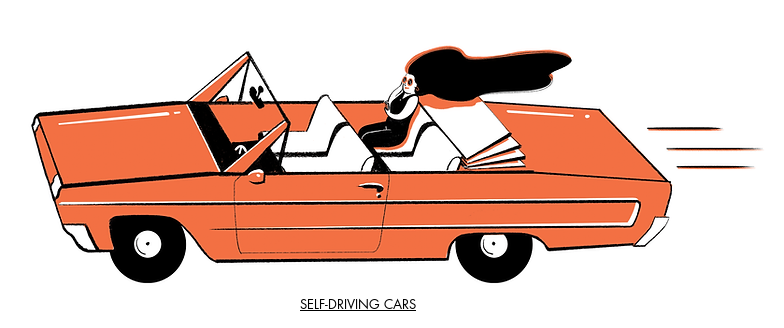What is the theme of the 'Tales from the Field' series?
Provide a well-explained and detailed answer to the question.

The phrase 'SELF-DRIVING CARS' is prominently displayed below the image, tying the artwork to the theme of autonomous vehicles, which is also the theme of the 'Tales from the Field' series featured in Popular Science, showcasing innovative concepts in transportation.